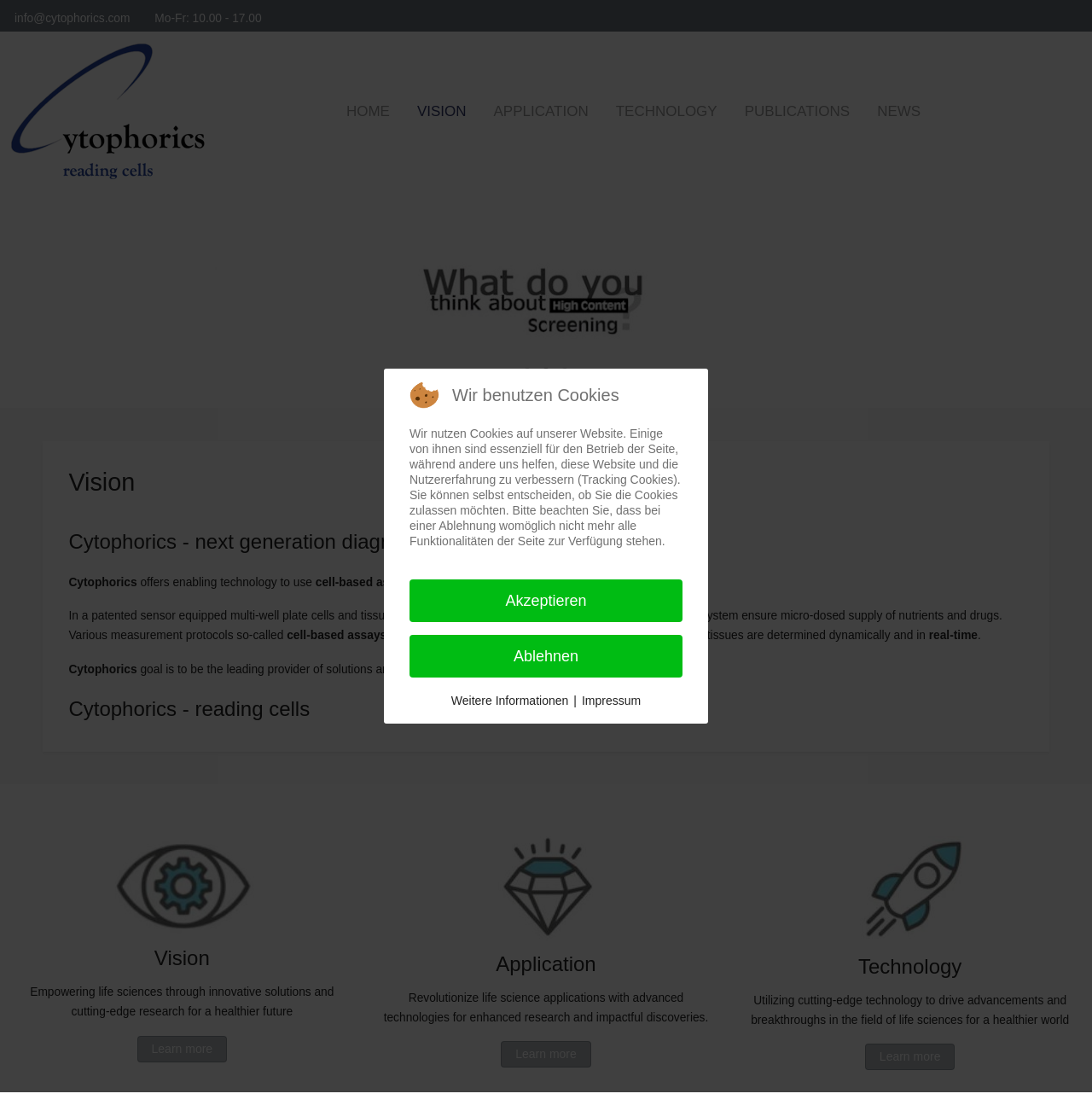Kindly provide the bounding box coordinates of the section you need to click on to fulfill the given instruction: "Click on the 'HOME' link".

[0.305, 0.083, 0.369, 0.117]